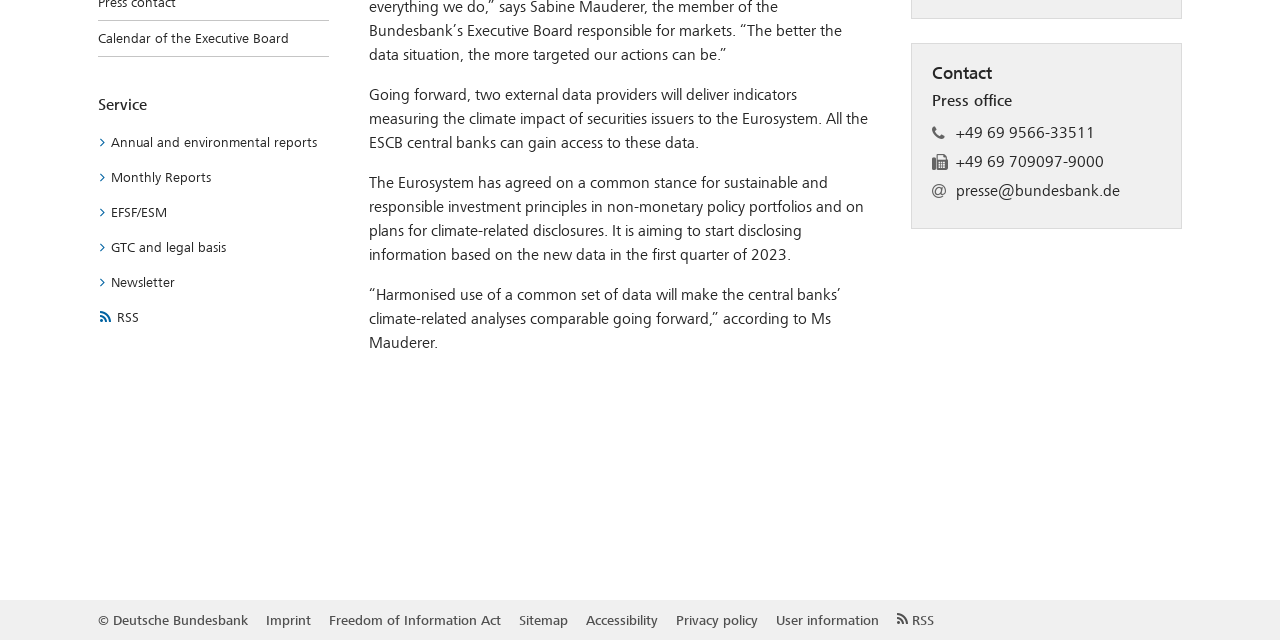Find the bounding box coordinates for the HTML element described in this sentence: "EFSF/ESM". Provide the coordinates as four float numbers between 0 and 1, in the format [left, top, right, bottom].

[0.077, 0.304, 0.257, 0.359]